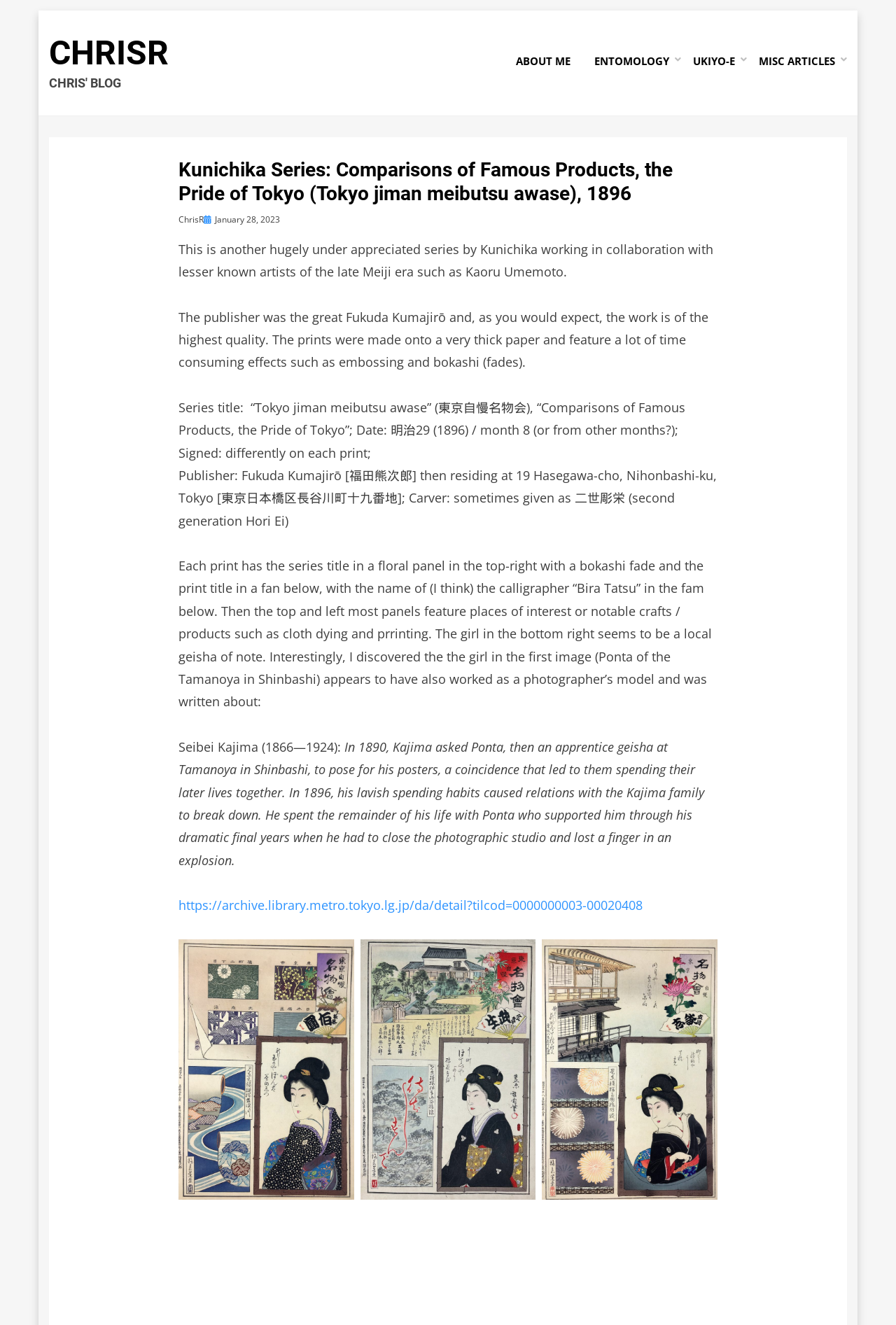Given the element description: "January 28, 2023February 3, 2023", predict the bounding box coordinates of the UI element it refers to, using four float numbers between 0 and 1, i.e., [left, top, right, bottom].

[0.227, 0.161, 0.312, 0.17]